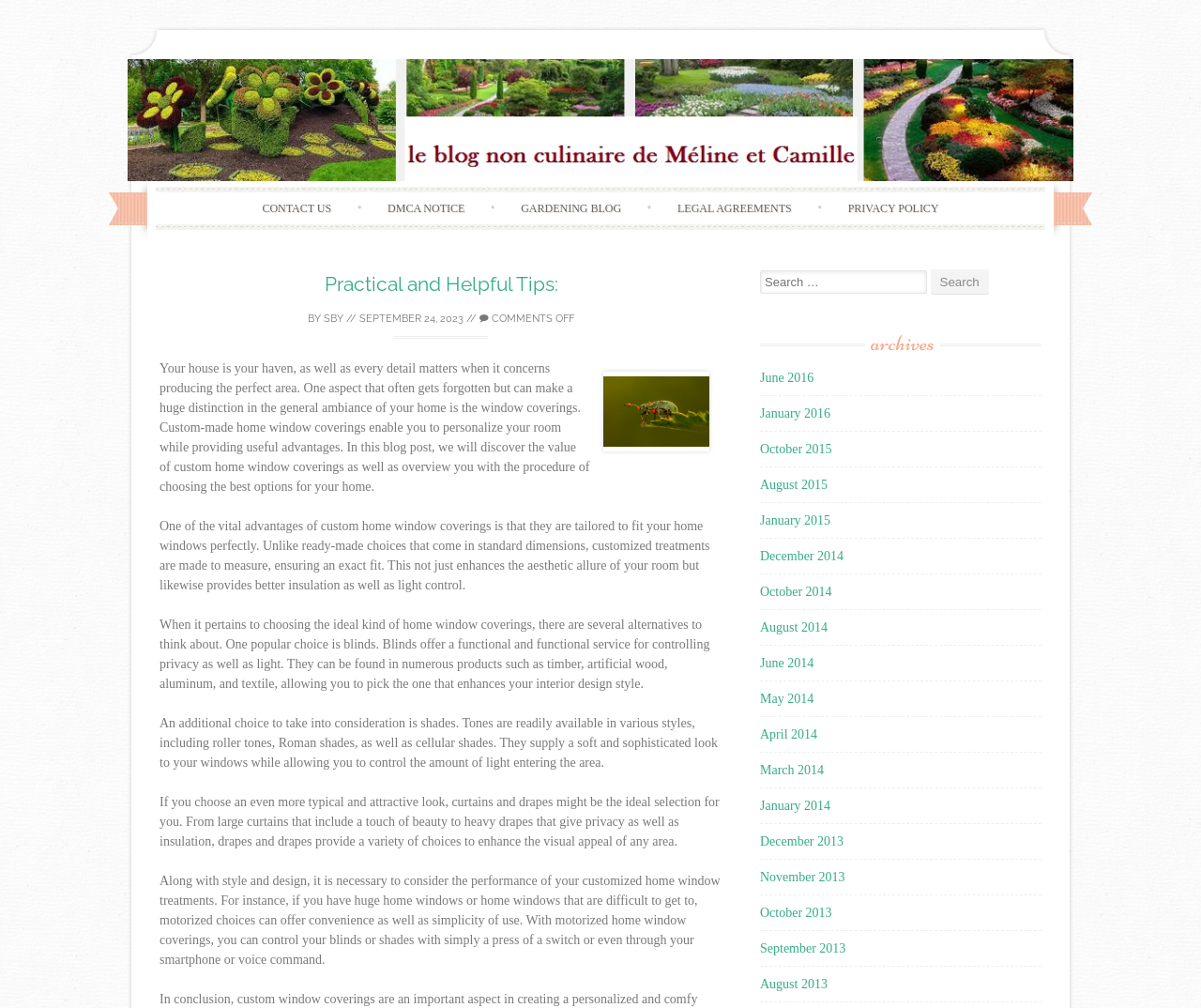Please answer the following query using a single word or phrase: 
What types of window coverings are mentioned in the blog post?

Blinds, shades, curtains, and drapes